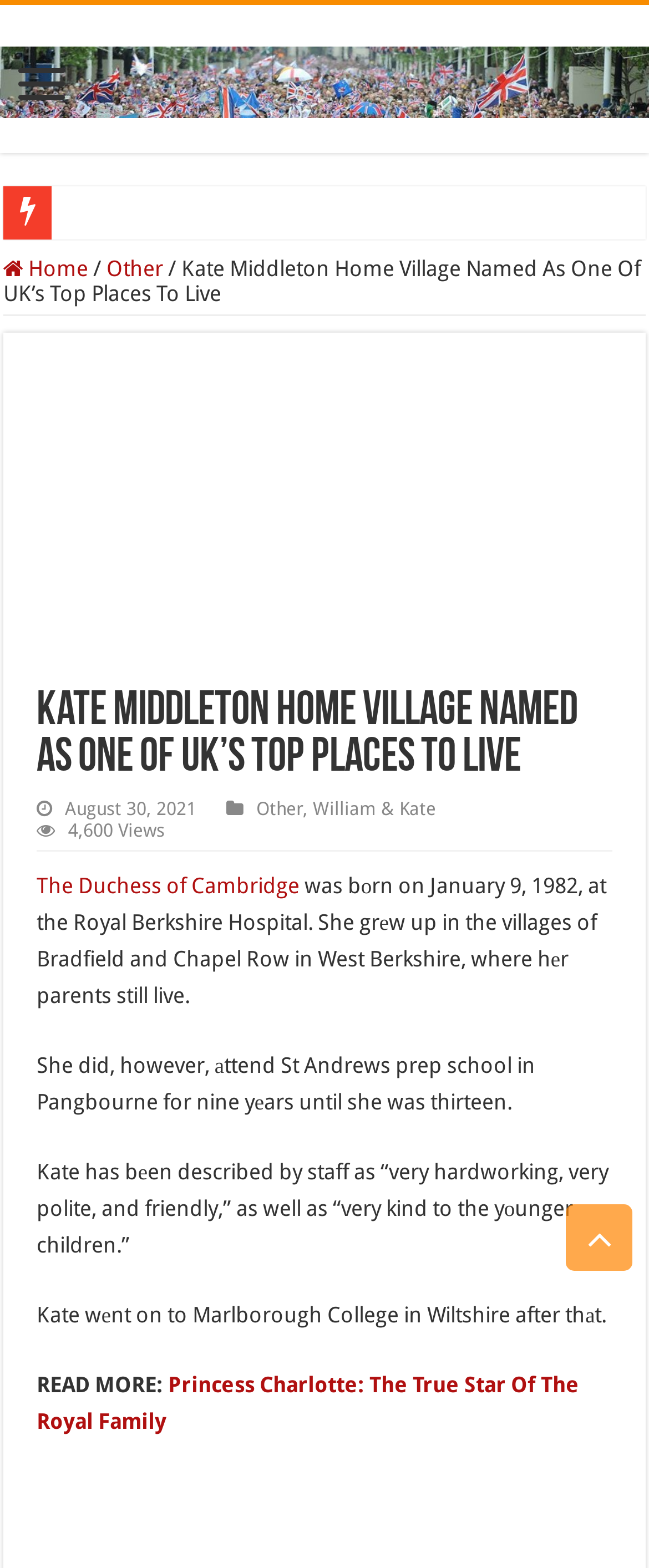Identify the bounding box of the UI element that matches this description: "The Duchess of Cambridge".

[0.056, 0.557, 0.461, 0.573]